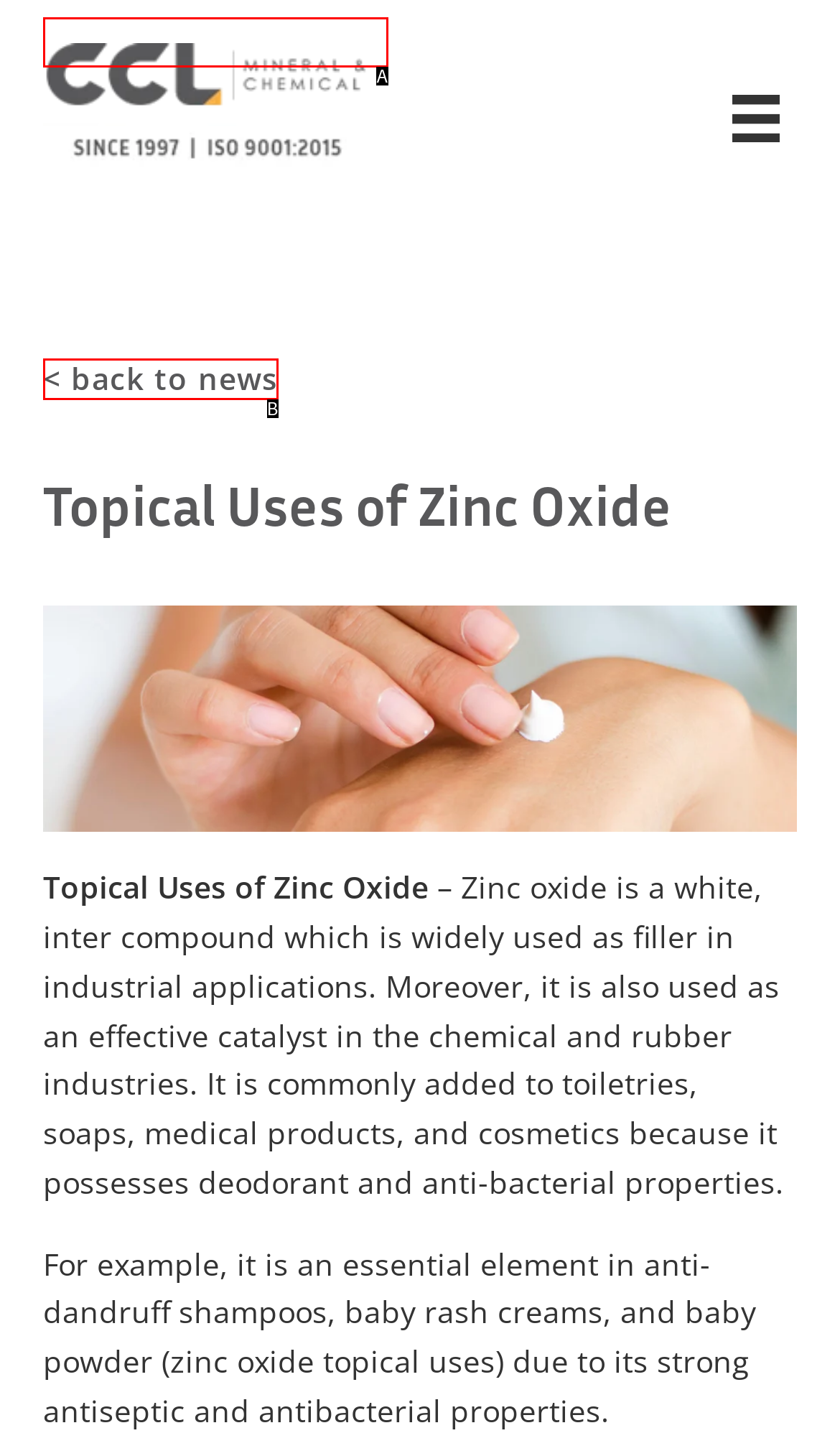Based on the given description: < back to news, determine which HTML element is the best match. Respond with the letter of the chosen option.

B